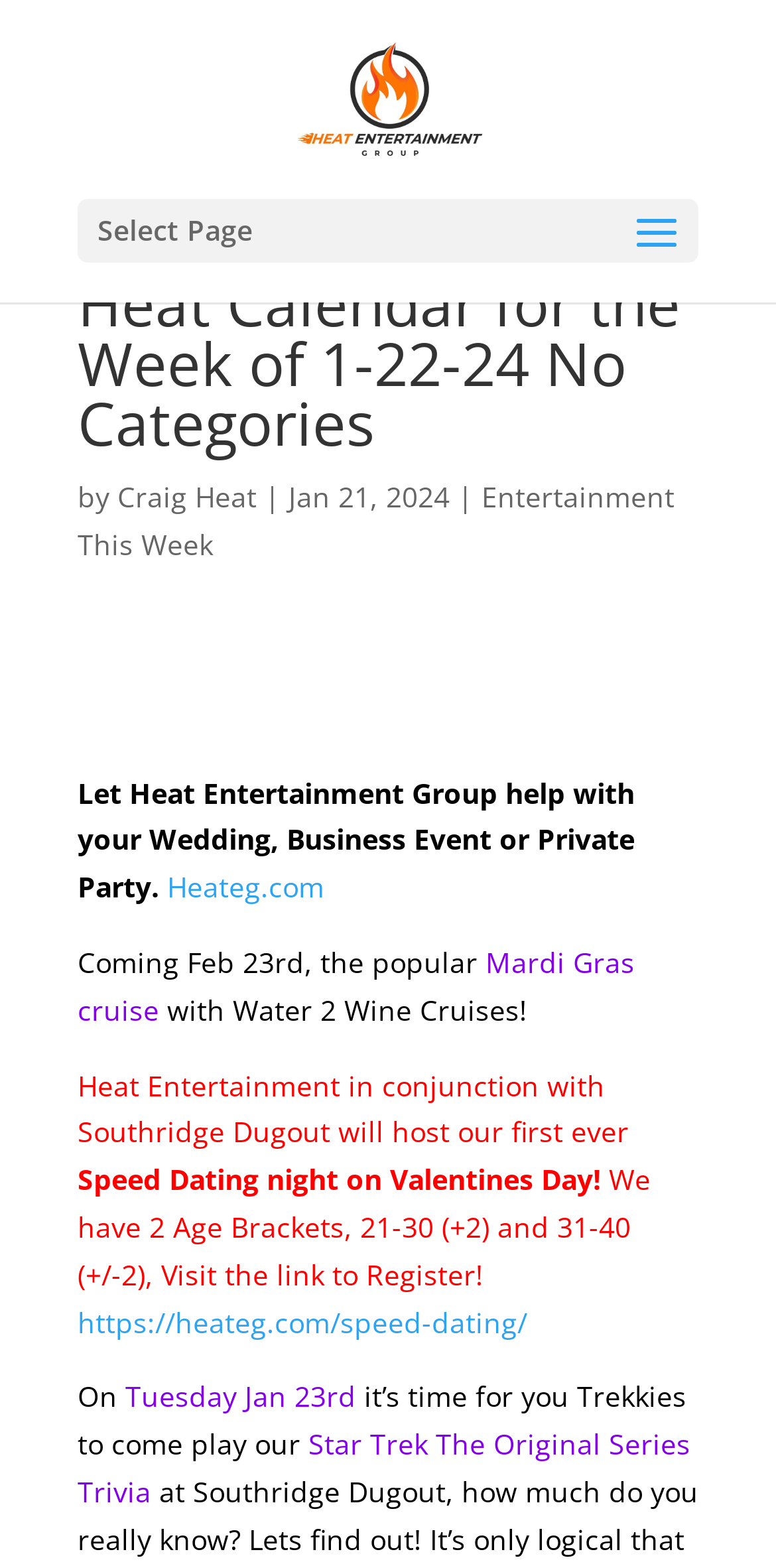Using the description: "Entertainment This Week", determine the UI element's bounding box coordinates. Ensure the coordinates are in the format of four float numbers between 0 and 1, i.e., [left, top, right, bottom].

[0.1, 0.305, 0.869, 0.359]